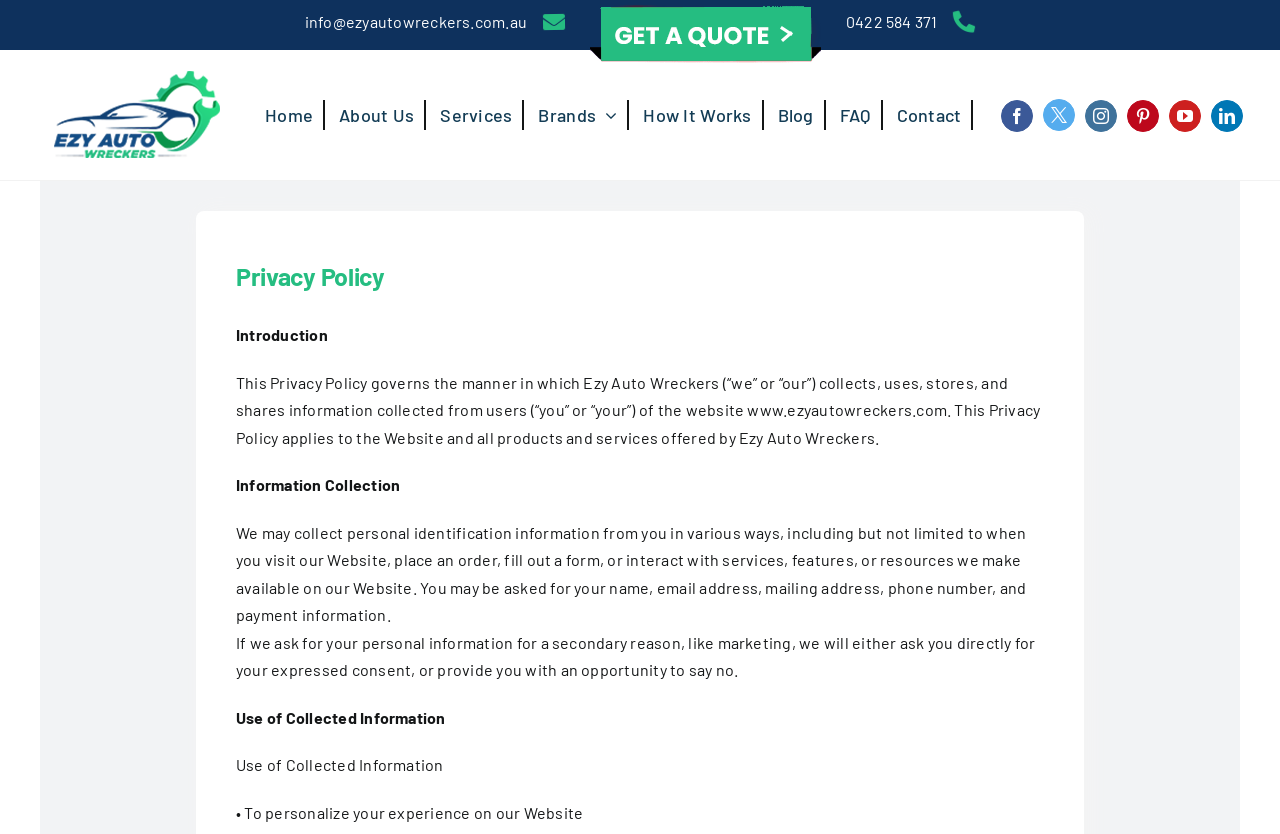Locate the bounding box coordinates of the element that needs to be clicked to carry out the instruction: "Learn about our Services". The coordinates should be given as four float numbers ranging from 0 to 1, i.e., [left, top, right, bottom].

[0.344, 0.119, 0.41, 0.156]